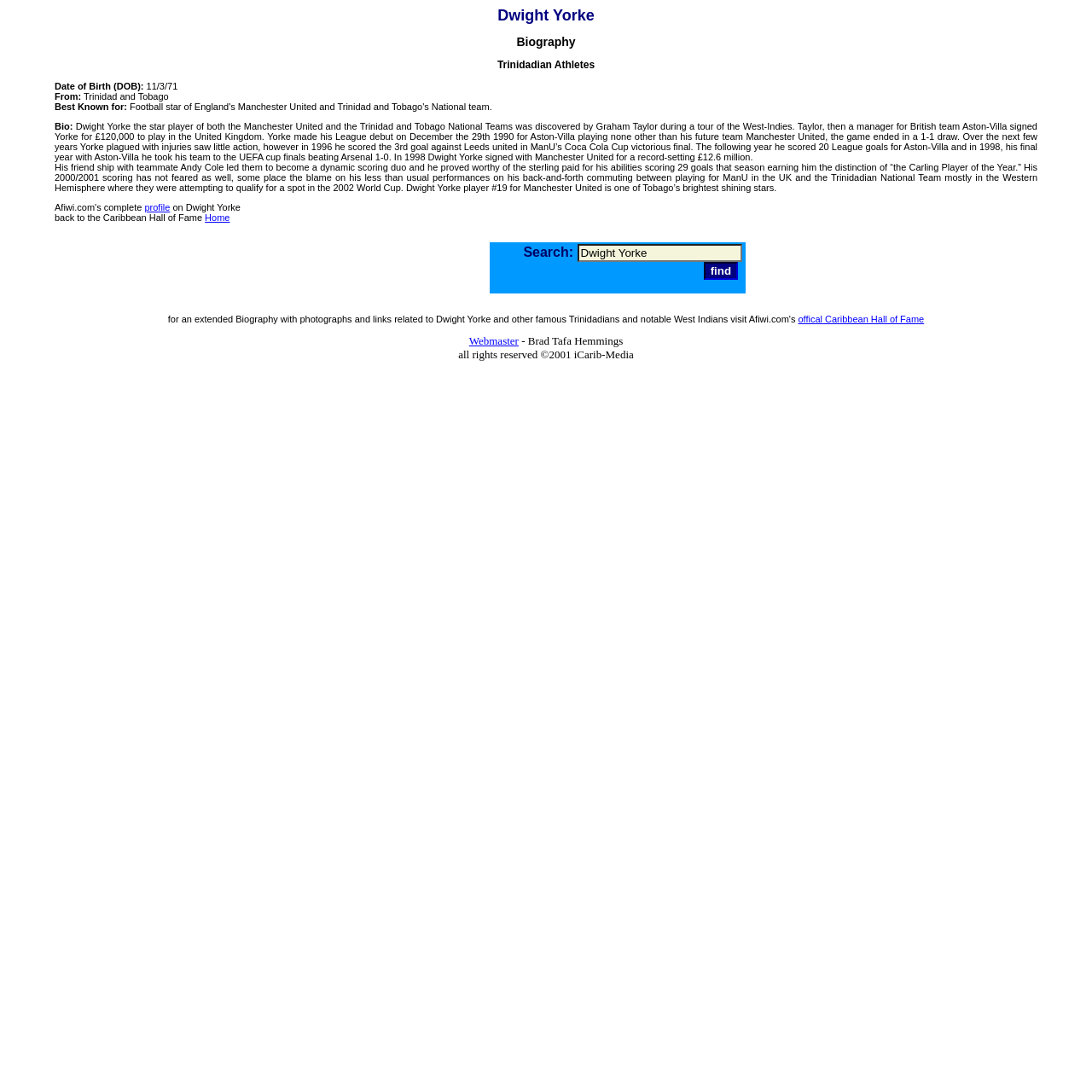Use a single word or phrase to answer the question: What is Dwight Yorke's date of birth?

11/3/71